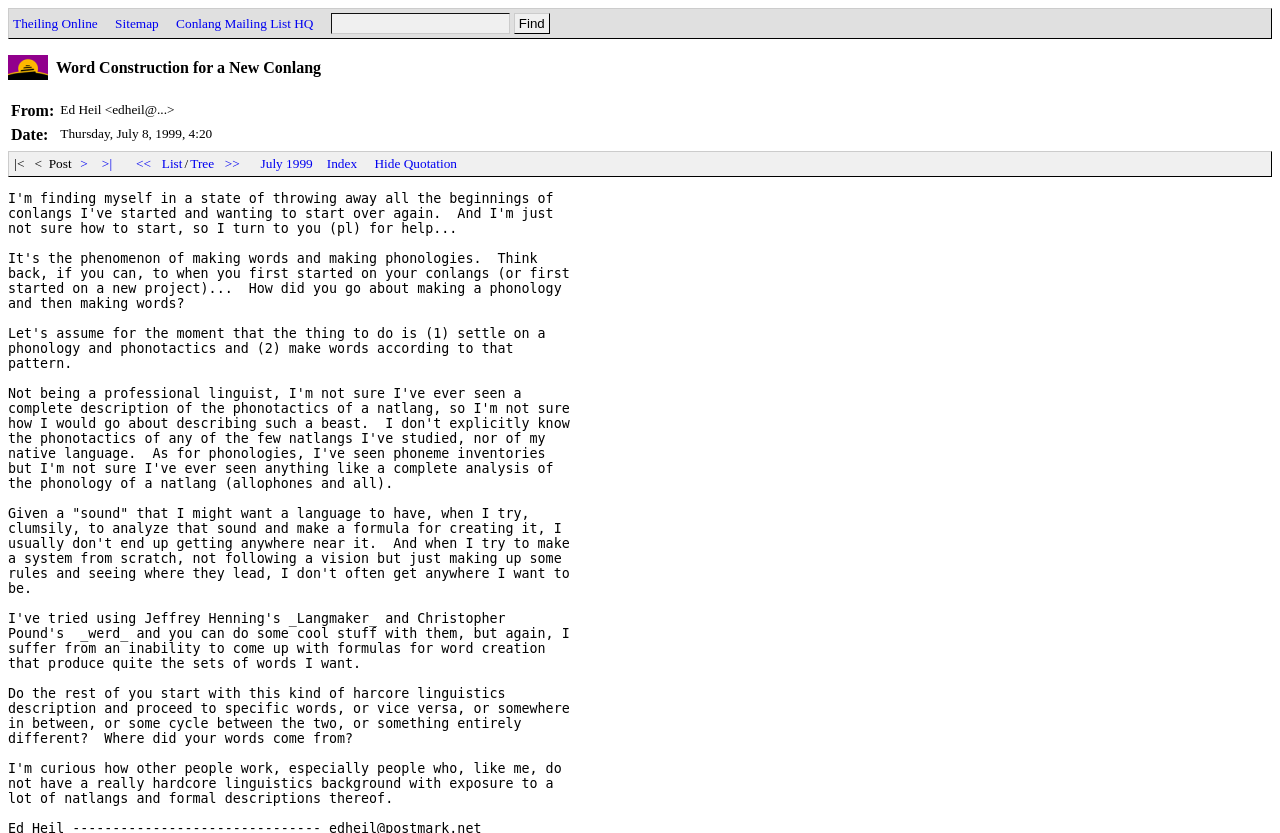Identify the bounding box for the described UI element. Provide the coordinates in (top-left x, top-left y, bottom-right x, bottom-right y) format with values ranging from 0 to 1: Conlang Mailing List HQ

[0.136, 0.019, 0.246, 0.037]